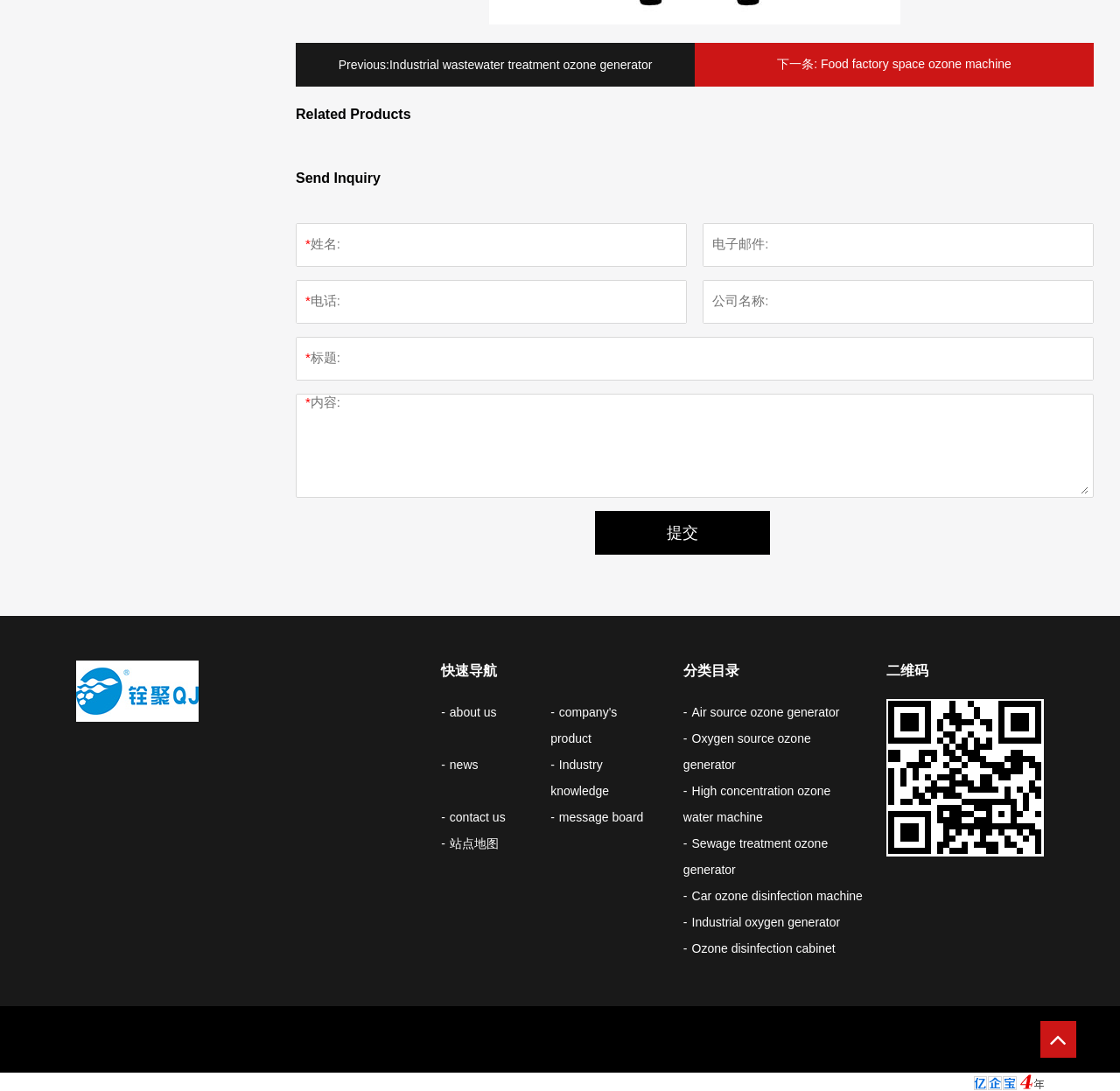Identify the bounding box coordinates of the section to be clicked to complete the task described by the following instruction: "Click the '-about us' link". The coordinates should be four float numbers between 0 and 1, formatted as [left, top, right, bottom].

[0.394, 0.646, 0.443, 0.659]